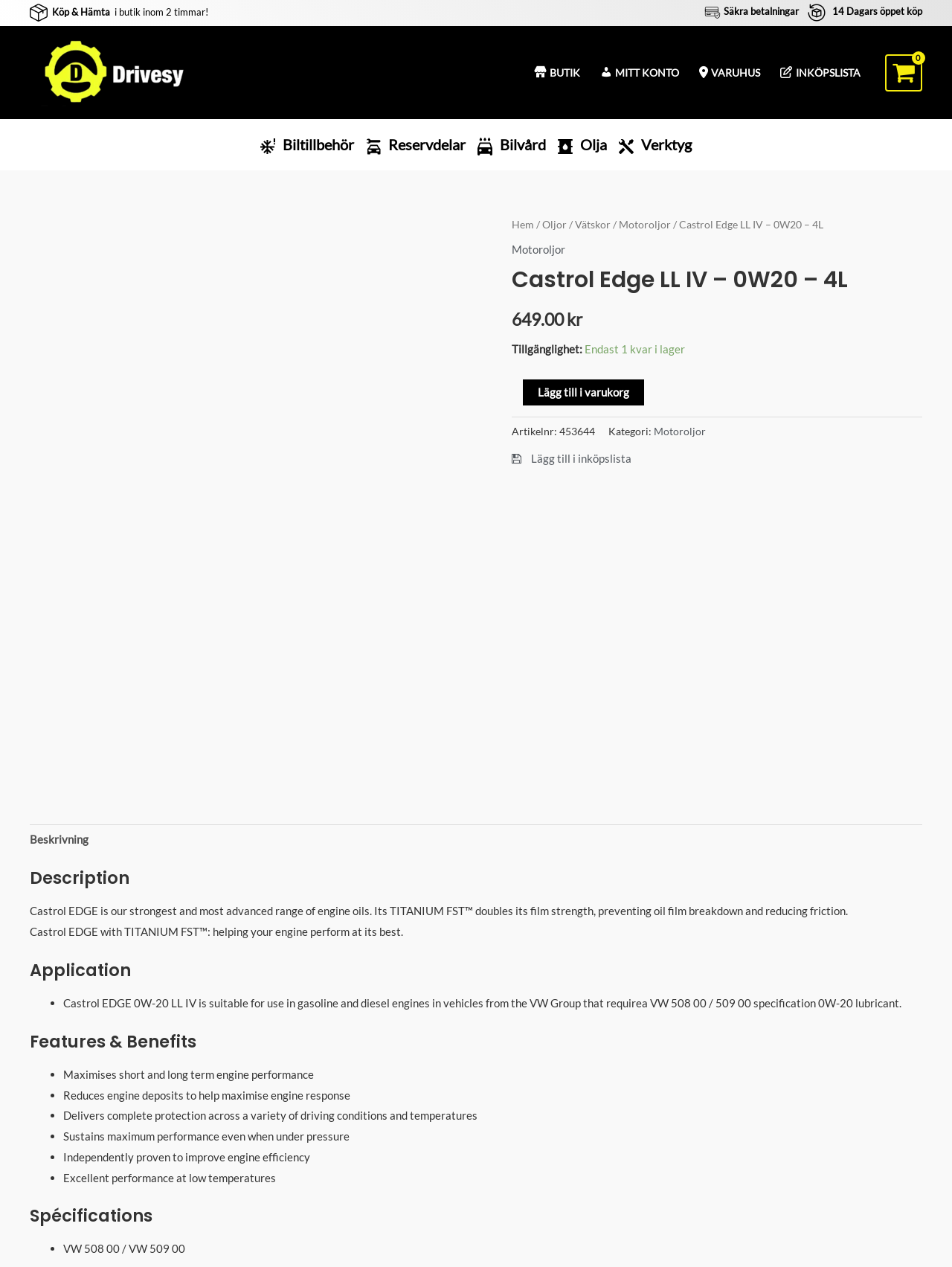Identify the bounding box coordinates for the UI element described as: "Lägg till i varukorg". The coordinates should be provided as four floats between 0 and 1: [left, top, right, bottom].

[0.549, 0.299, 0.677, 0.32]